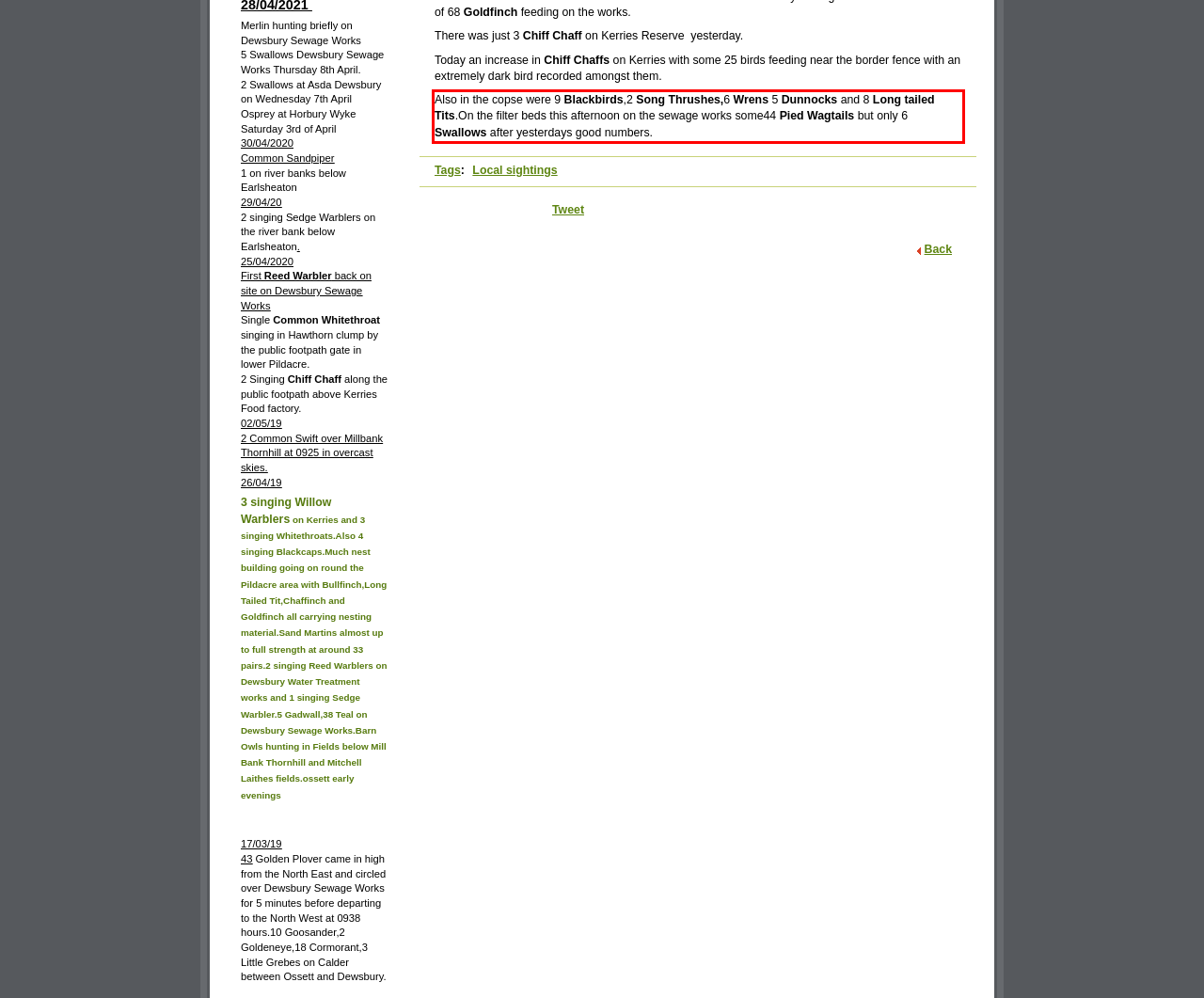You have a screenshot of a webpage with a red bounding box. Identify and extract the text content located inside the red bounding box.

Also in the copse were 9 Blackbirds,2 Song Thrushes,6 Wrens 5 Dunnocks and 8 Long tailed Tits.On the filter beds this afternoon on the sewage works some44 Pied Wagtails but only 6 Swallows after yesterdays good numbers.